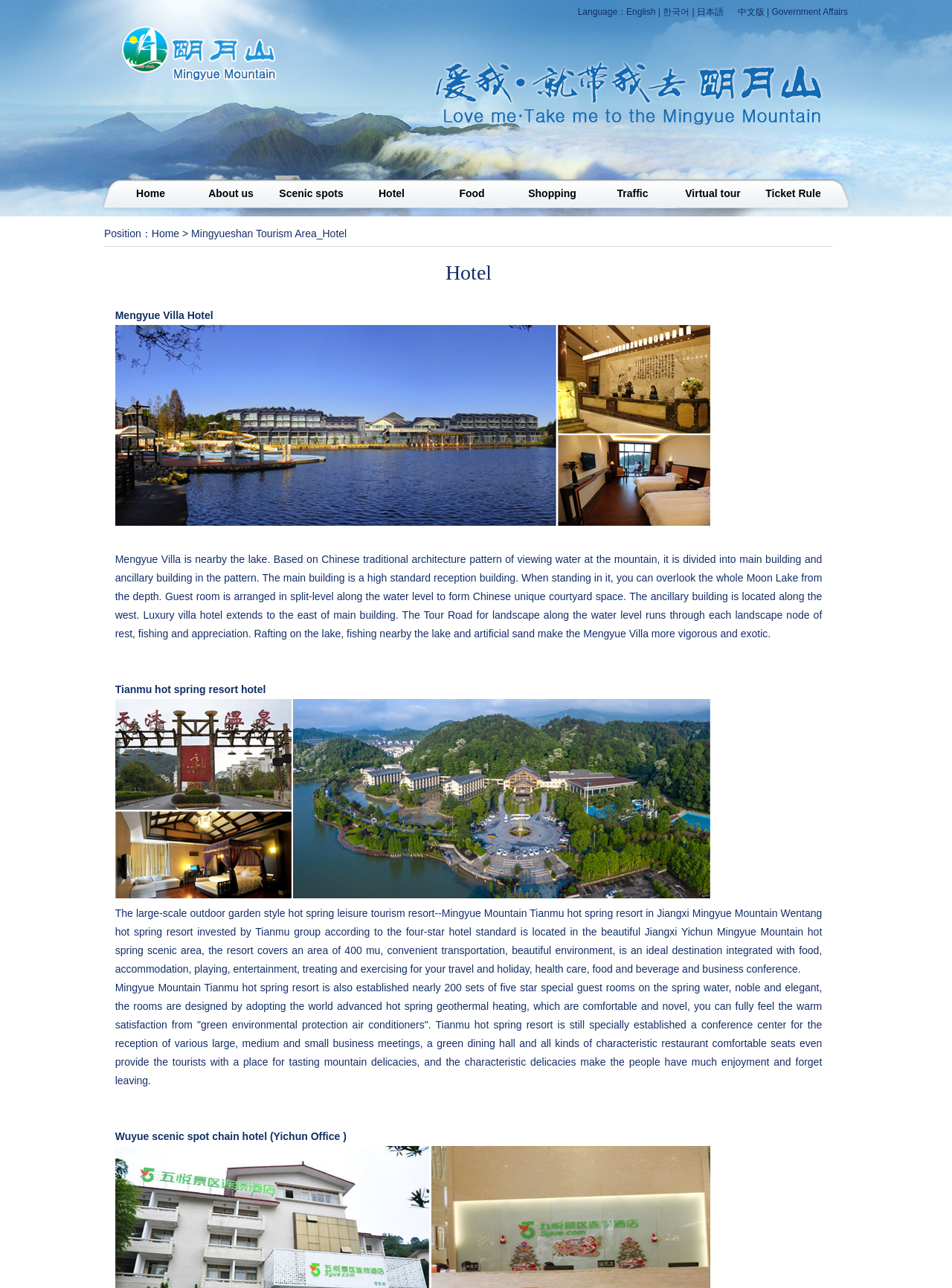What is the theme of this webpage?
Make sure to answer the question with a detailed and comprehensive explanation.

I inferred the theme of the webpage by looking at the overall content, which appears to be about tourism and travel in the Mingyueshan area, with descriptions of hotels, scenic spots, and other tourist attractions.